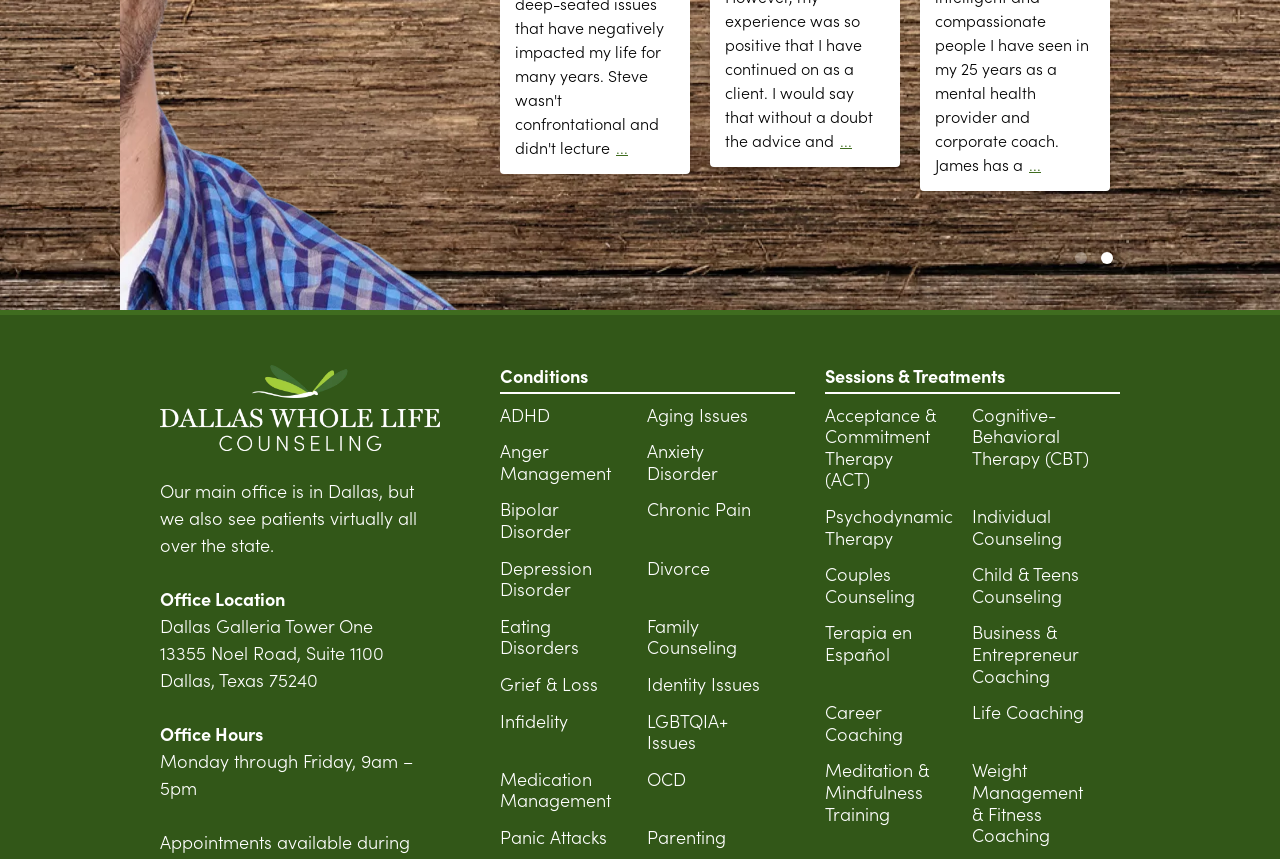Determine the bounding box coordinates for the clickable element required to fulfill the instruction: "Get information about 'Medication Management'". Provide the coordinates as four float numbers between 0 and 1, i.e., [left, top, right, bottom].

[0.391, 0.891, 0.477, 0.946]